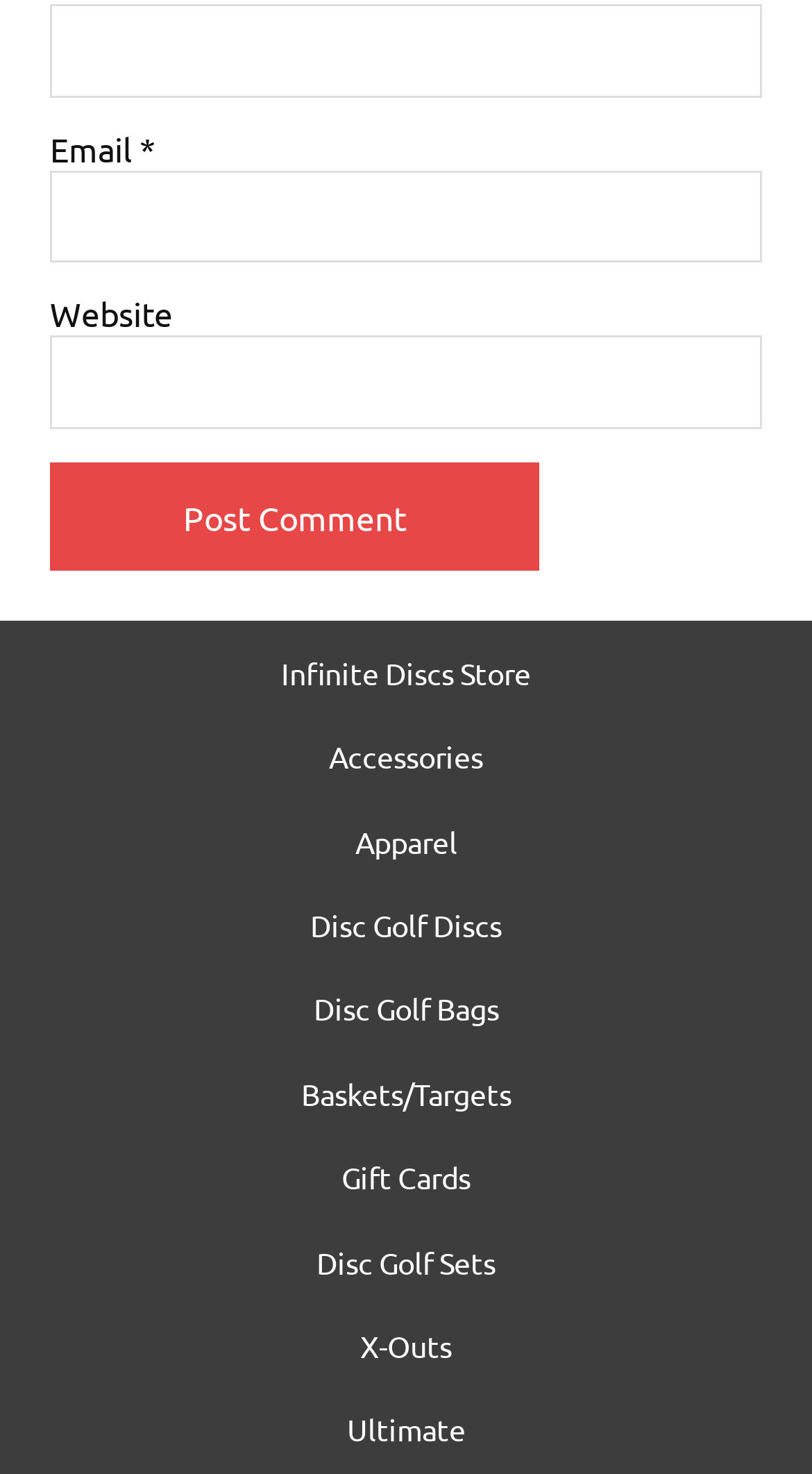Please mark the clickable region by giving the bounding box coordinates needed to complete this instruction: "Input your email".

[0.062, 0.116, 0.938, 0.178]